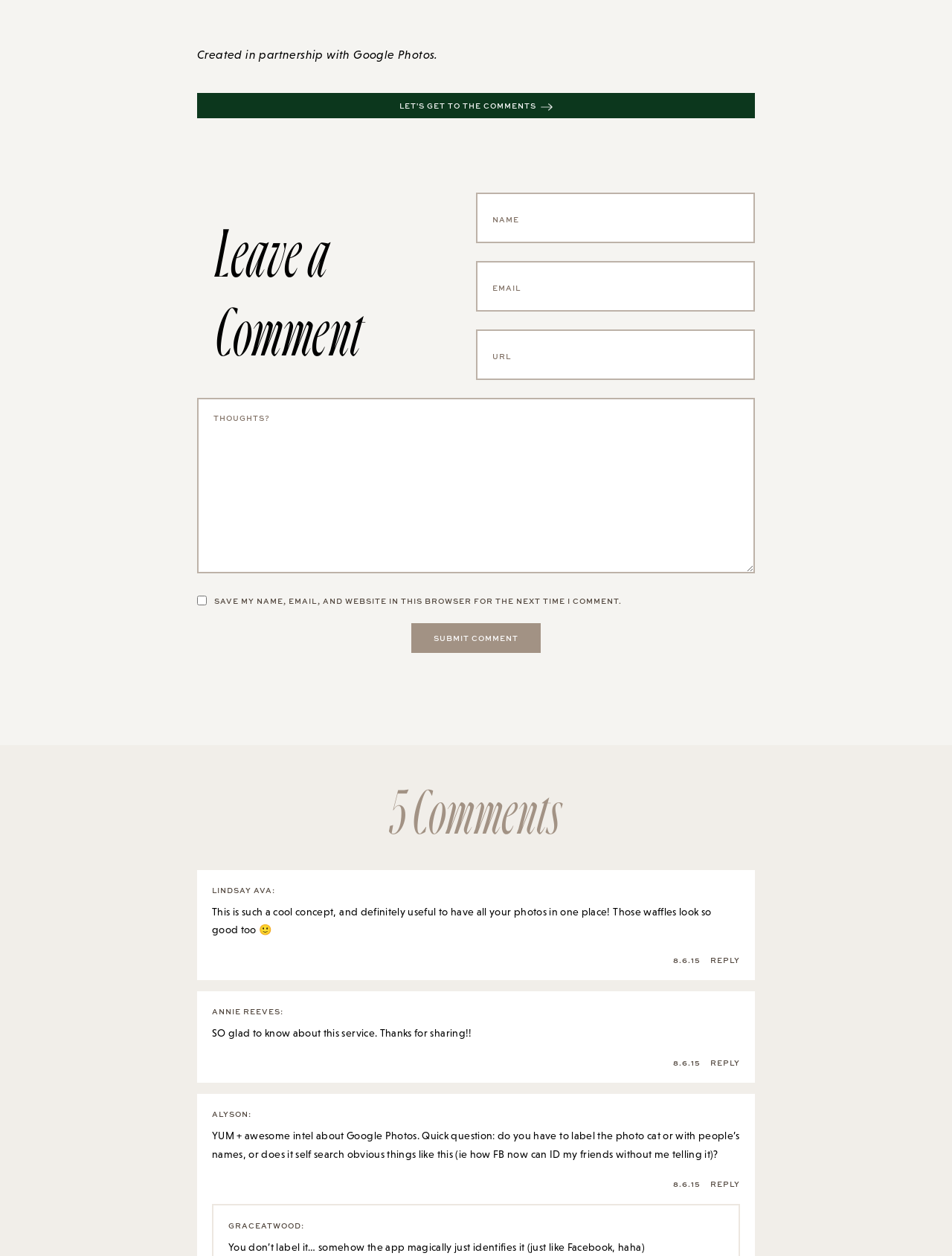Please find the bounding box for the UI component described as follows: "Reply".

[0.746, 0.842, 0.777, 0.85]